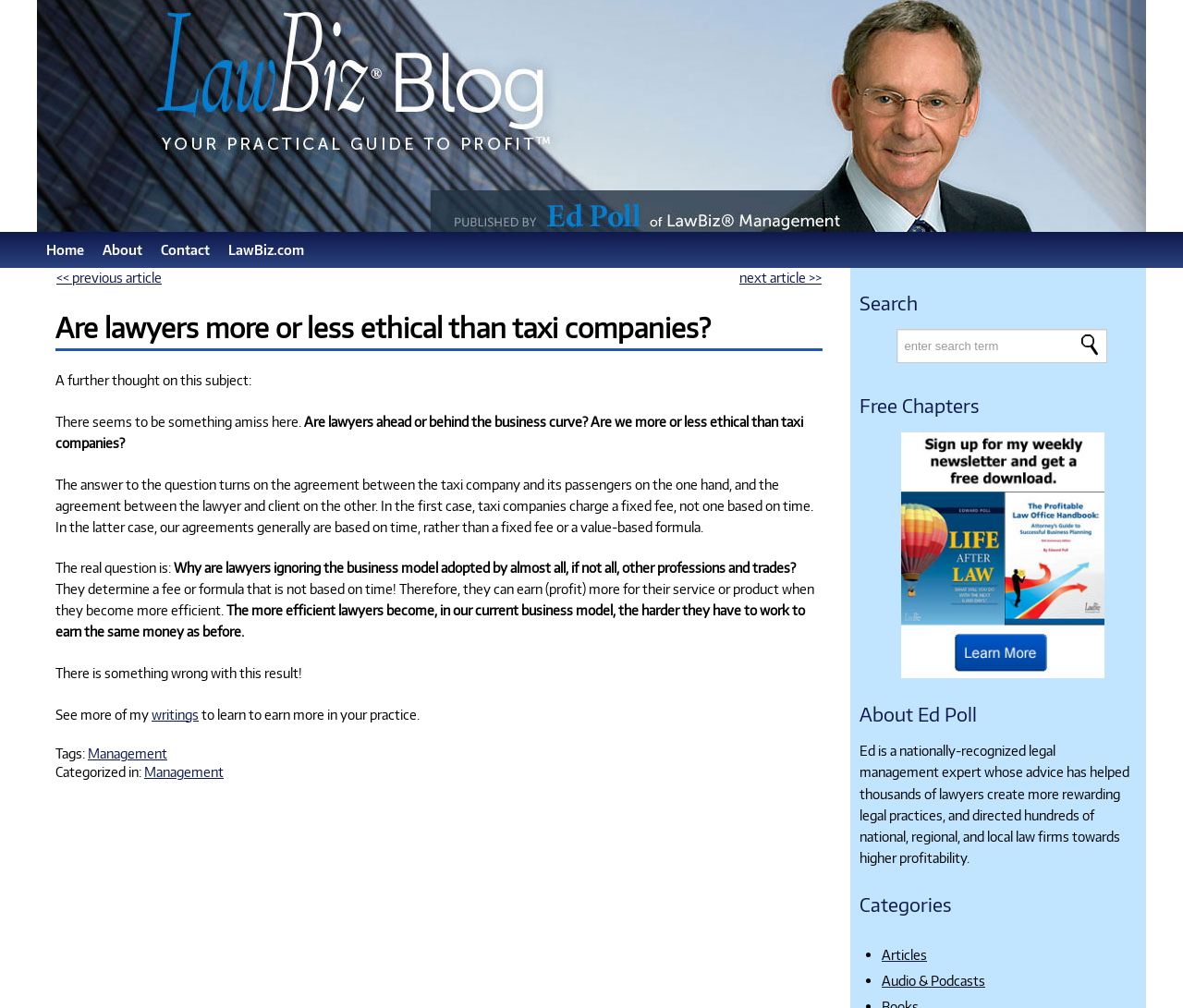Describe all the key features and sections of the webpage thoroughly.

This webpage is a blog post titled "Are lawyers more or less ethical than taxi companies?" from LawBiz Blog. At the top, there is a logo image and a navigation menu with links to "Home", "About", "Contact", and "LawBiz.com". 

Below the navigation menu, there is a main content area divided into two sections. The left section contains a layout table with navigation links to previous and next articles. The right section contains the blog post content, which includes a heading, several paragraphs of text, and links to related topics. The blog post discusses the ethics of lawyers and taxi companies, comparing their business models and questioning why lawyers have not adopted a more efficient and profitable approach.

On the right side of the page, there are several sections, including a search bar with a text box and a search button, a section for free chapters, a section about Ed Poll, the author of the blog, and a categories section with links to articles and audio & podcasts.